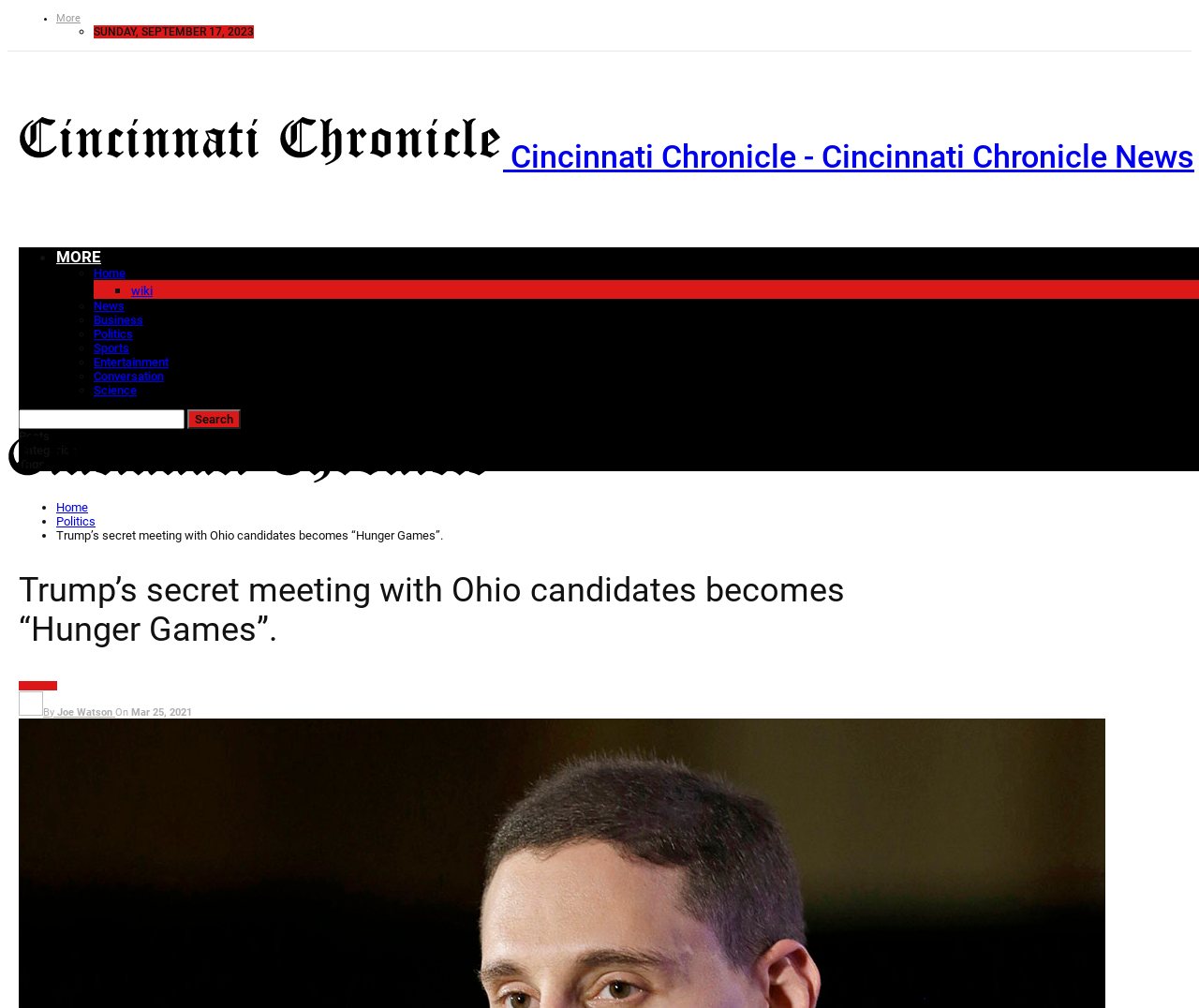Given the webpage screenshot and the description, determine the bounding box coordinates (top-left x, top-left y, bottom-right x, bottom-right y) that define the location of the UI element matching this description: Comment

None